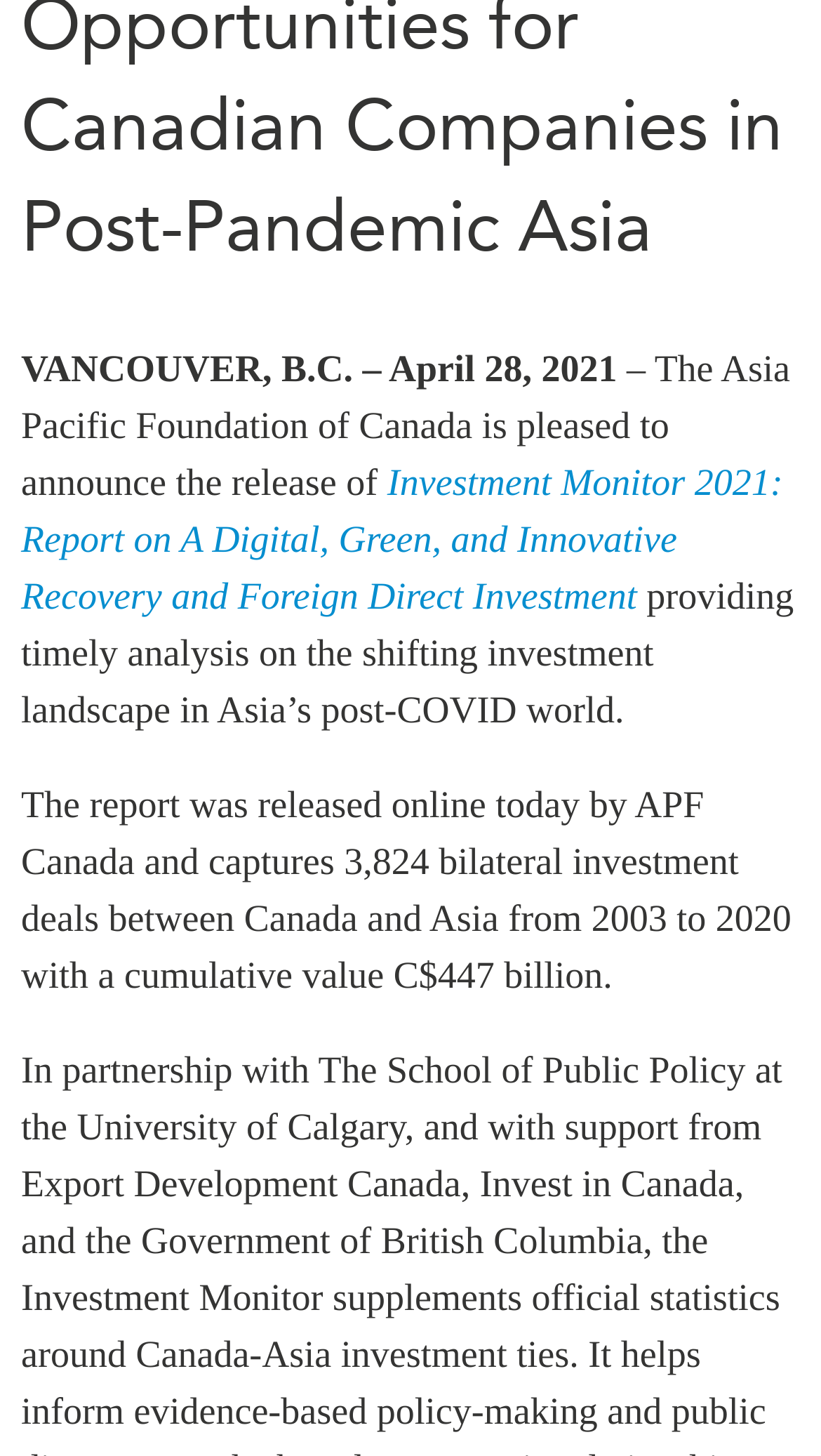Identify the bounding box for the element characterized by the following description: "APEC-Canada Growing Business Partnership (MSMEs)".

[0.555, 0.814, 0.923, 0.9]